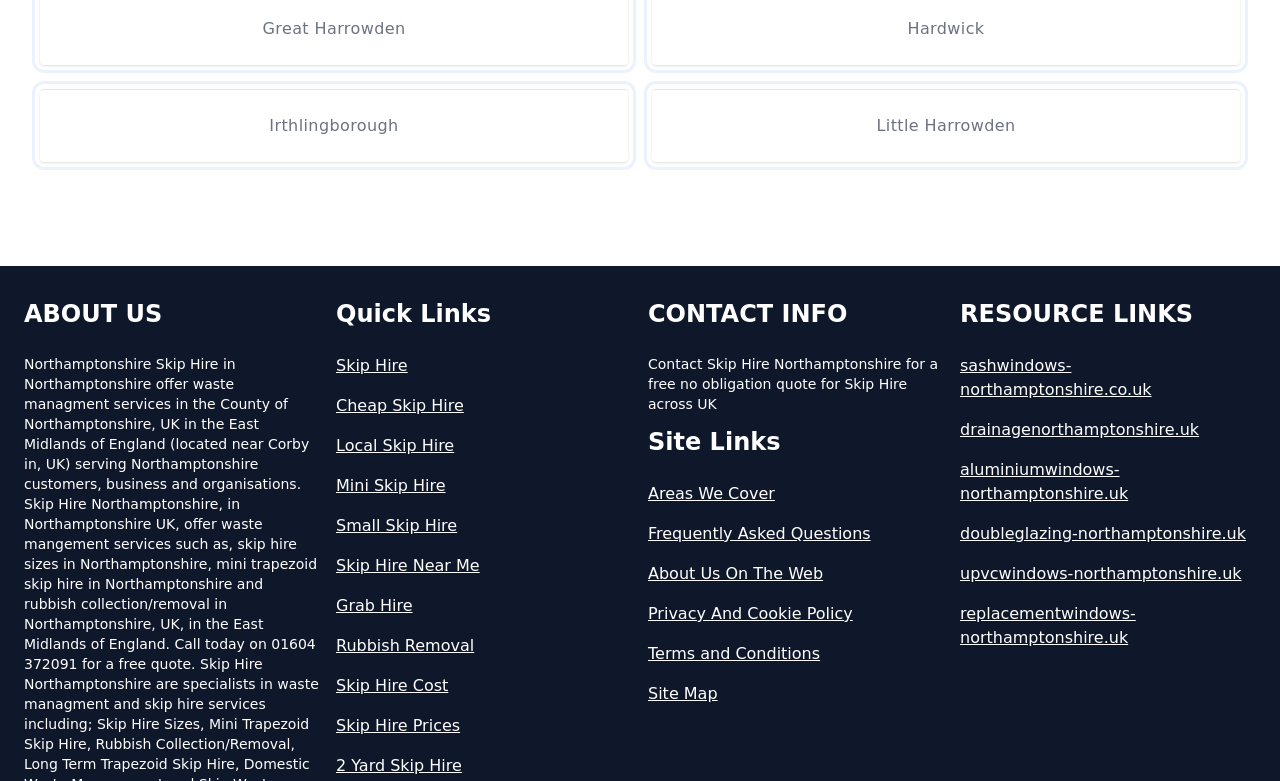Find the bounding box coordinates of the element you need to click on to perform this action: 'View latest post'. The coordinates should be represented by four float values between 0 and 1, in the format [left, top, right, bottom].

None